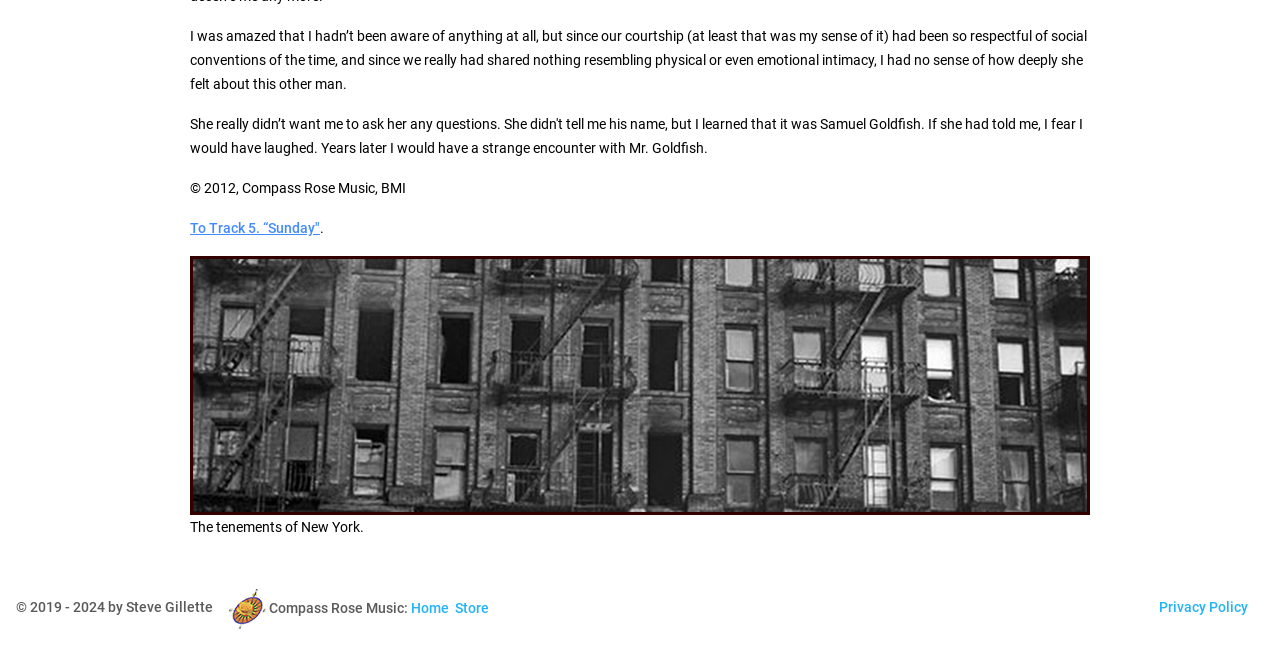Observe the image and answer the following question in detail: What is the text above the footer image?

I looked at the StaticText element located above the footer image and found the text 'The tenements of New York.'.